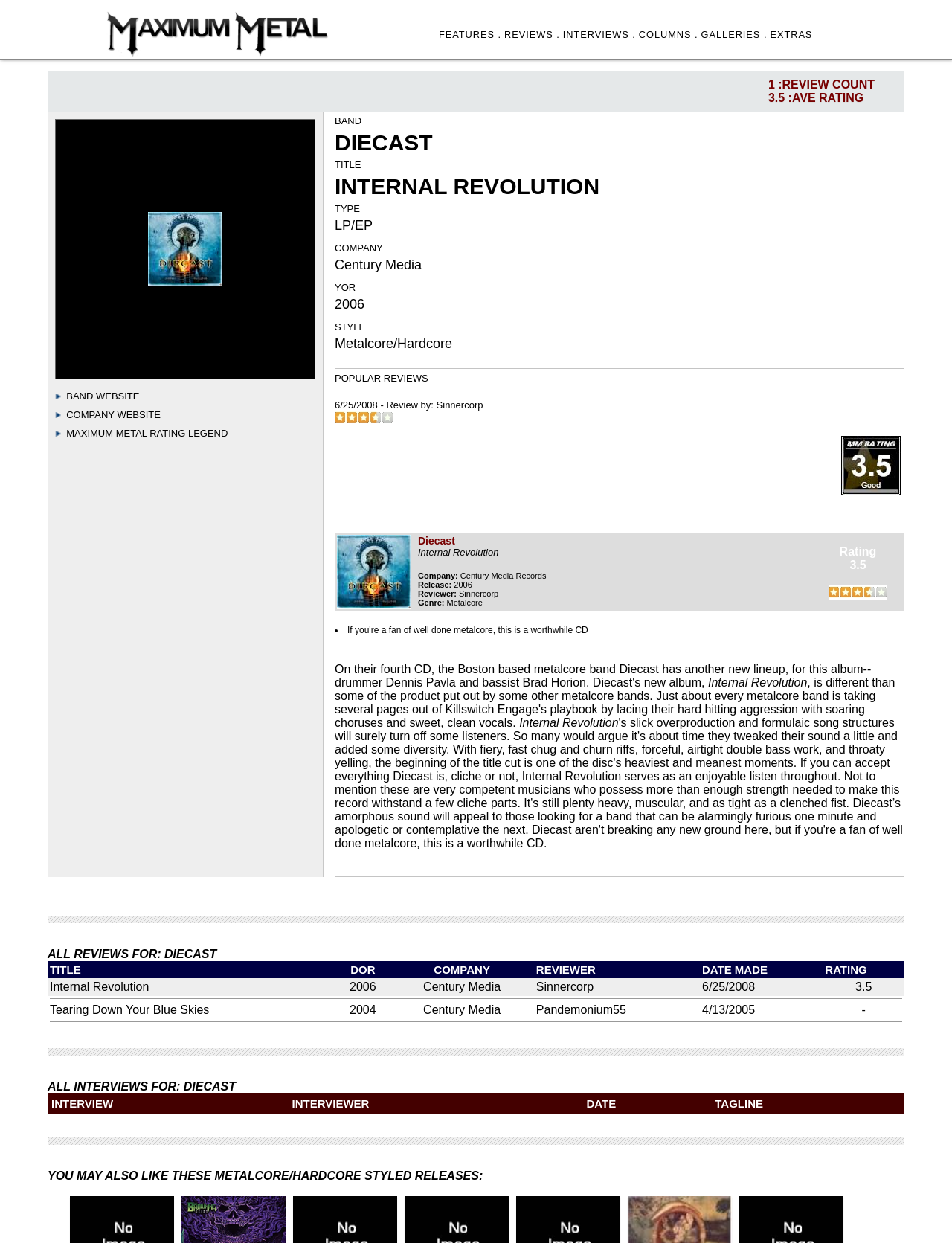Find the bounding box coordinates for the area that must be clicked to perform this action: "Click on FEATURES".

[0.461, 0.023, 0.527, 0.032]